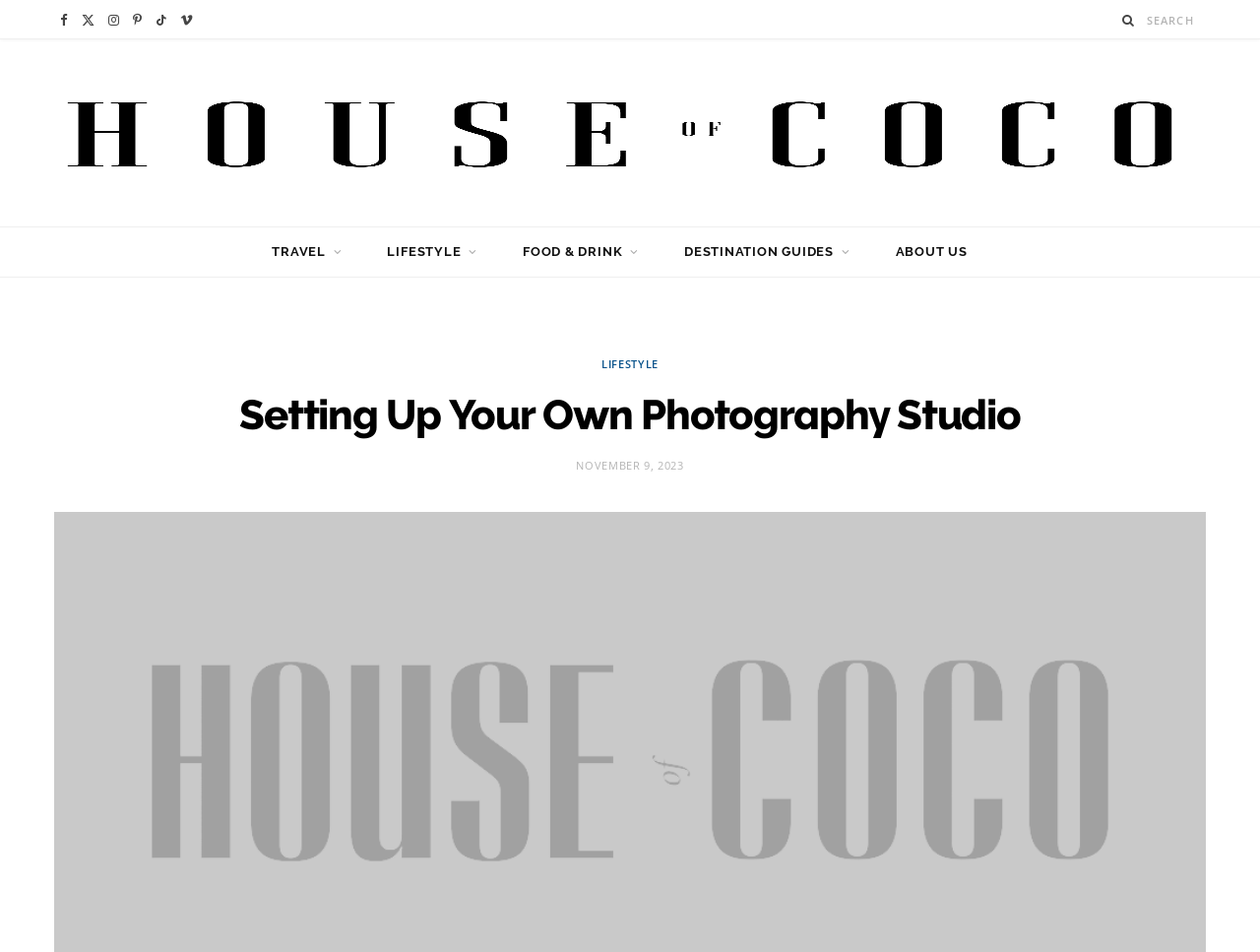Determine the coordinates of the bounding box that should be clicked to complete the instruction: "Visit Facebook page". The coordinates should be represented by four float numbers between 0 and 1: [left, top, right, bottom].

[0.043, 0.001, 0.059, 0.042]